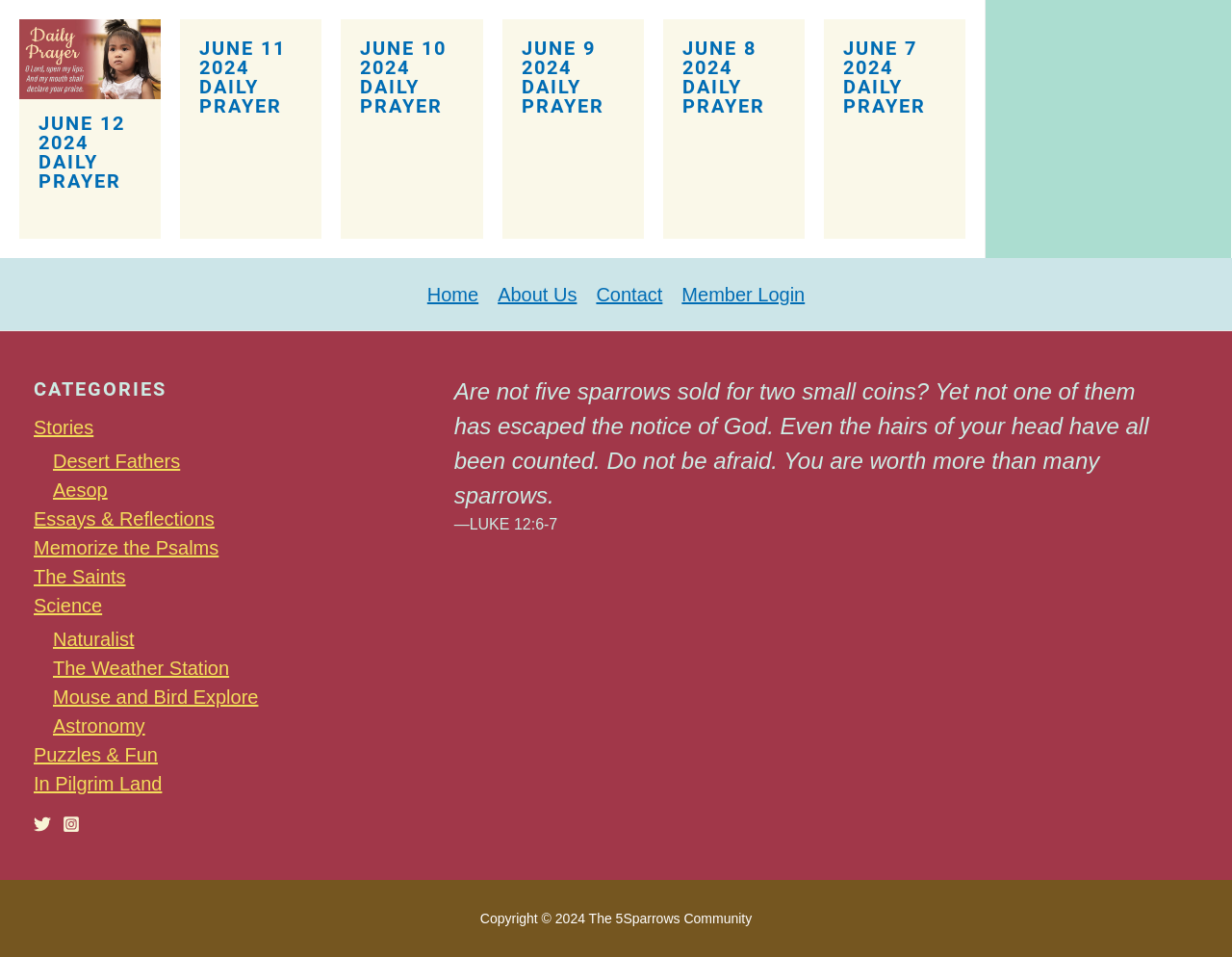Provide the bounding box coordinates for the UI element that is described by this text: "June 8 2024 Daily Prayer". The coordinates should be in the form of four float numbers between 0 and 1: [left, top, right, bottom].

[0.554, 0.038, 0.621, 0.123]